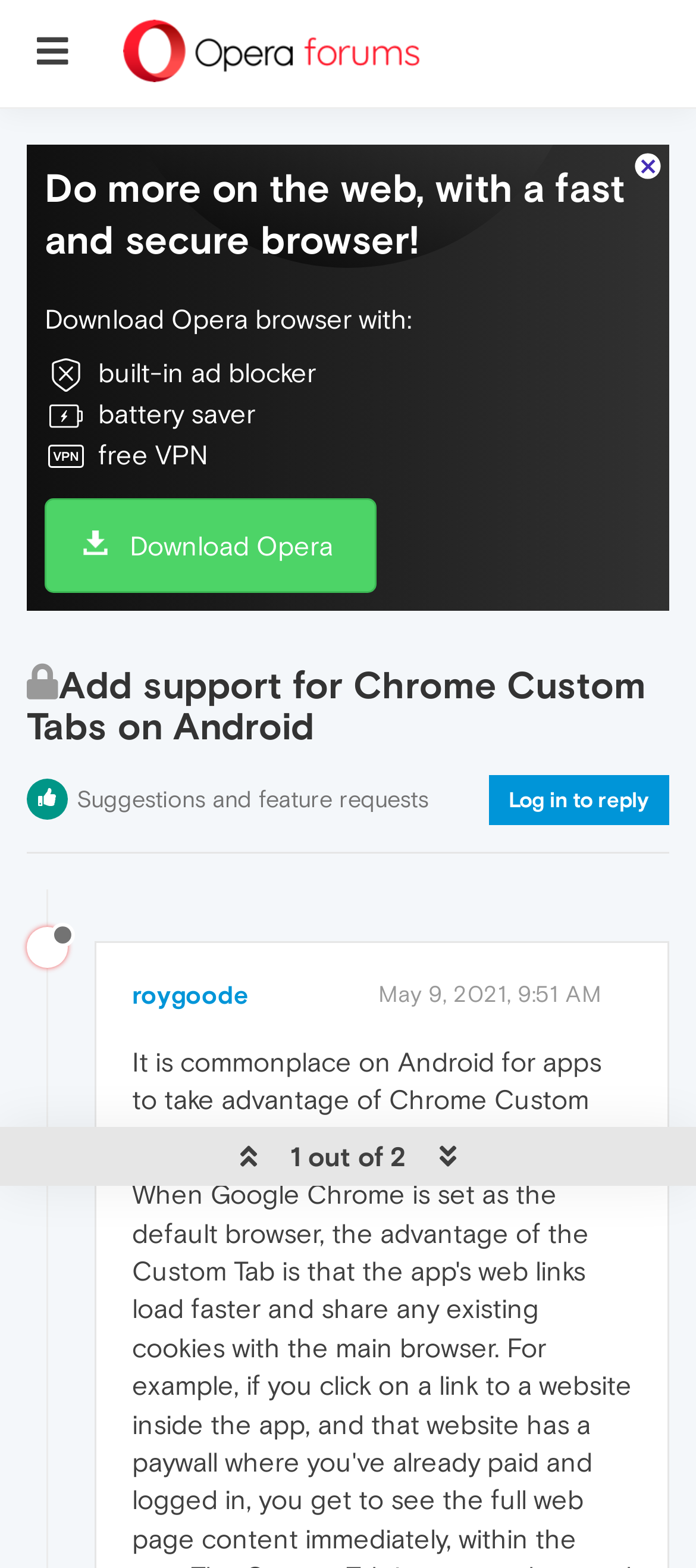Given the element description "alt="roygoode" title="roygoode"", identify the bounding box of the corresponding UI element.

[0.038, 0.592, 0.136, 0.612]